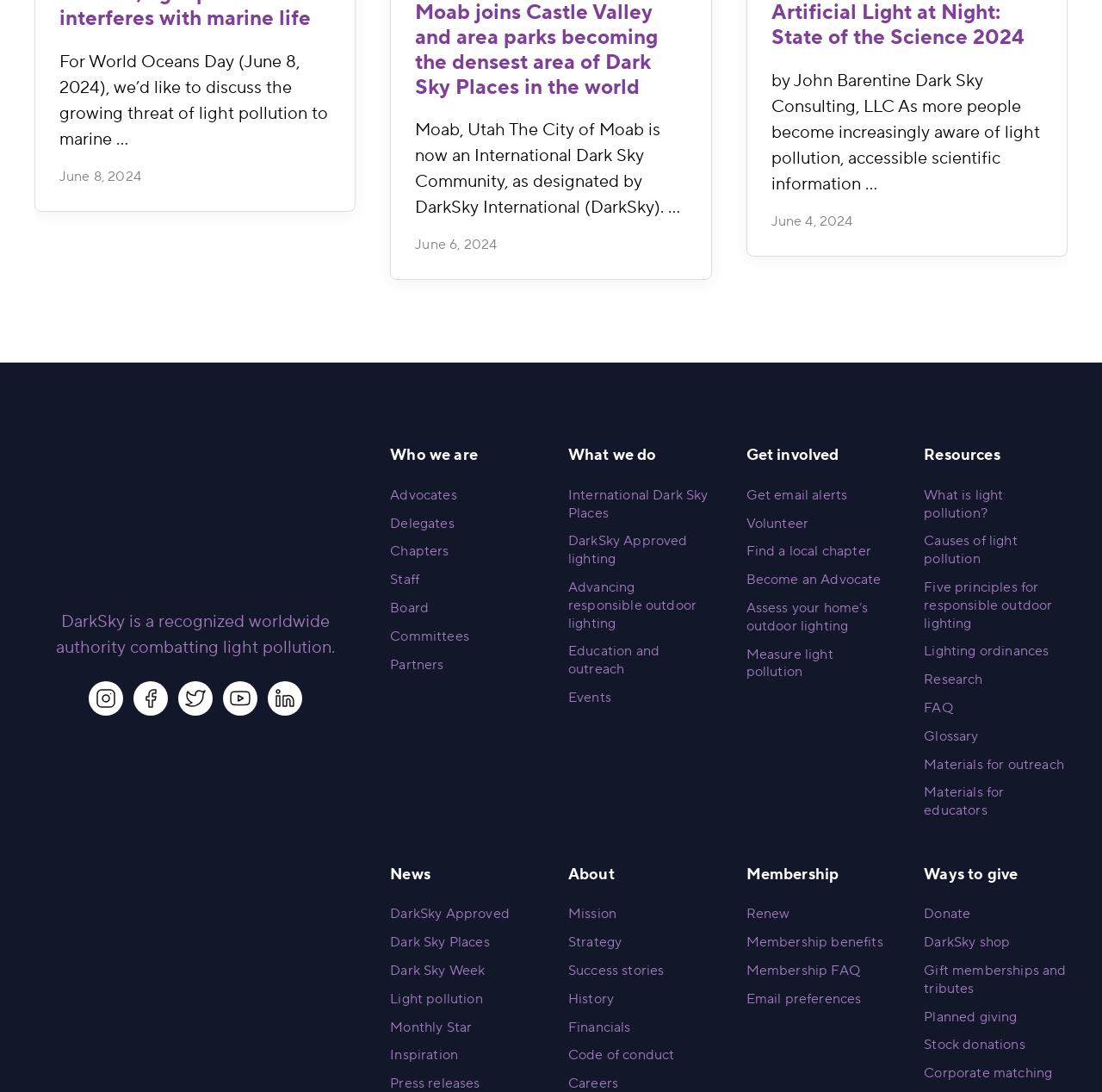Using the information in the image, give a detailed answer to the following question: What is the organization's mission?

Based on the webpage, I found a link 'Who we are' which leads to more information about the organization. Under the 'Who we are' section, there is a link 'Mission' which suggests that the organization's mission is related to DarkSky.